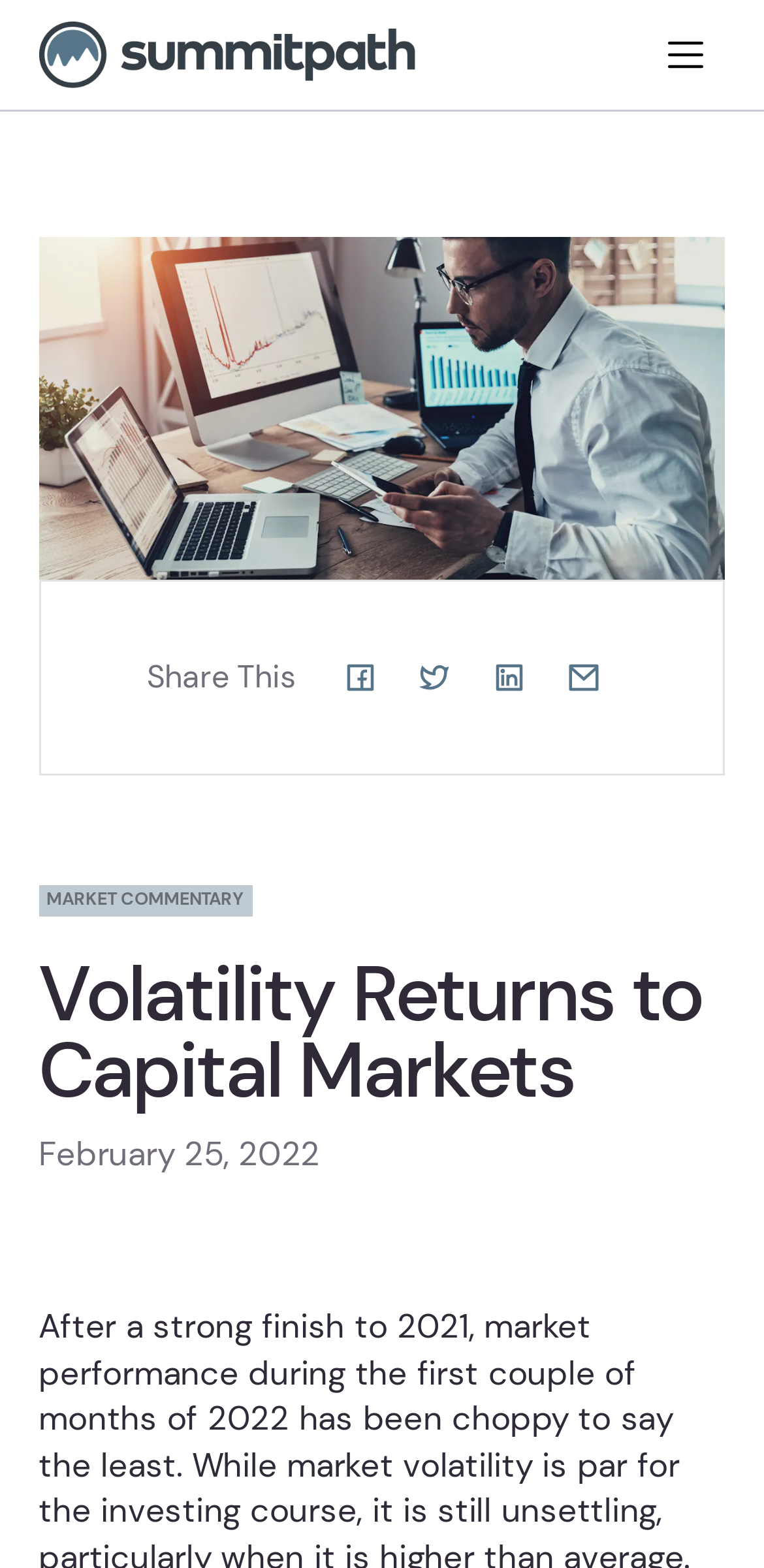What is the category of the content?
Provide a short answer using one word or a brief phrase based on the image.

MARKET COMMENTARY